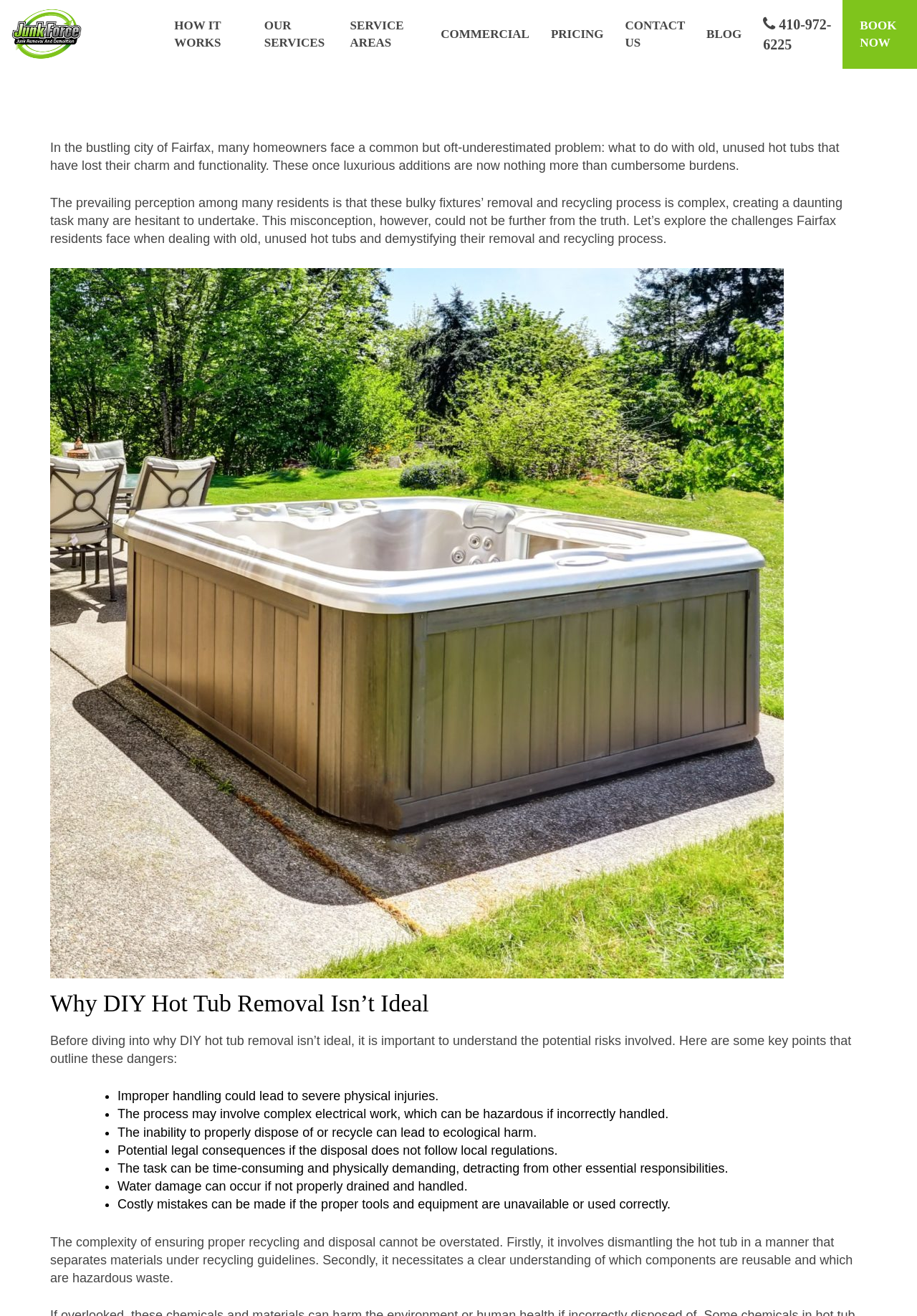What is the main topic of the webpage?
Please provide a full and detailed response to the question.

I determined the main topic of the webpage by reading the static text elements, which discuss the challenges of removing and recycling old hot tubs in Fairfax, and the importance of proper disposal and recycling.